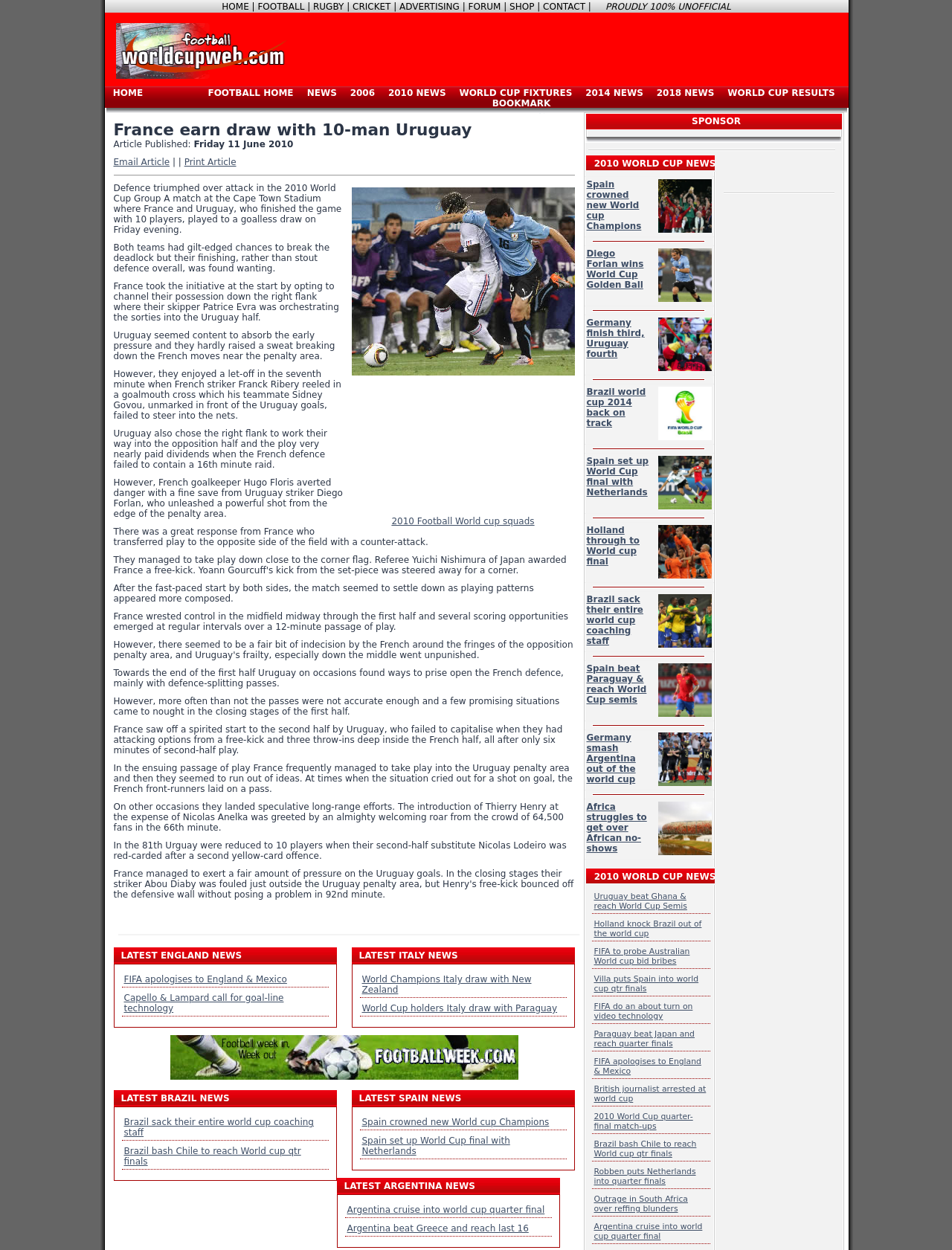What is the topic of the news article?
Please provide a single word or phrase based on the screenshot.

France earn draw with 10-man Uruguay